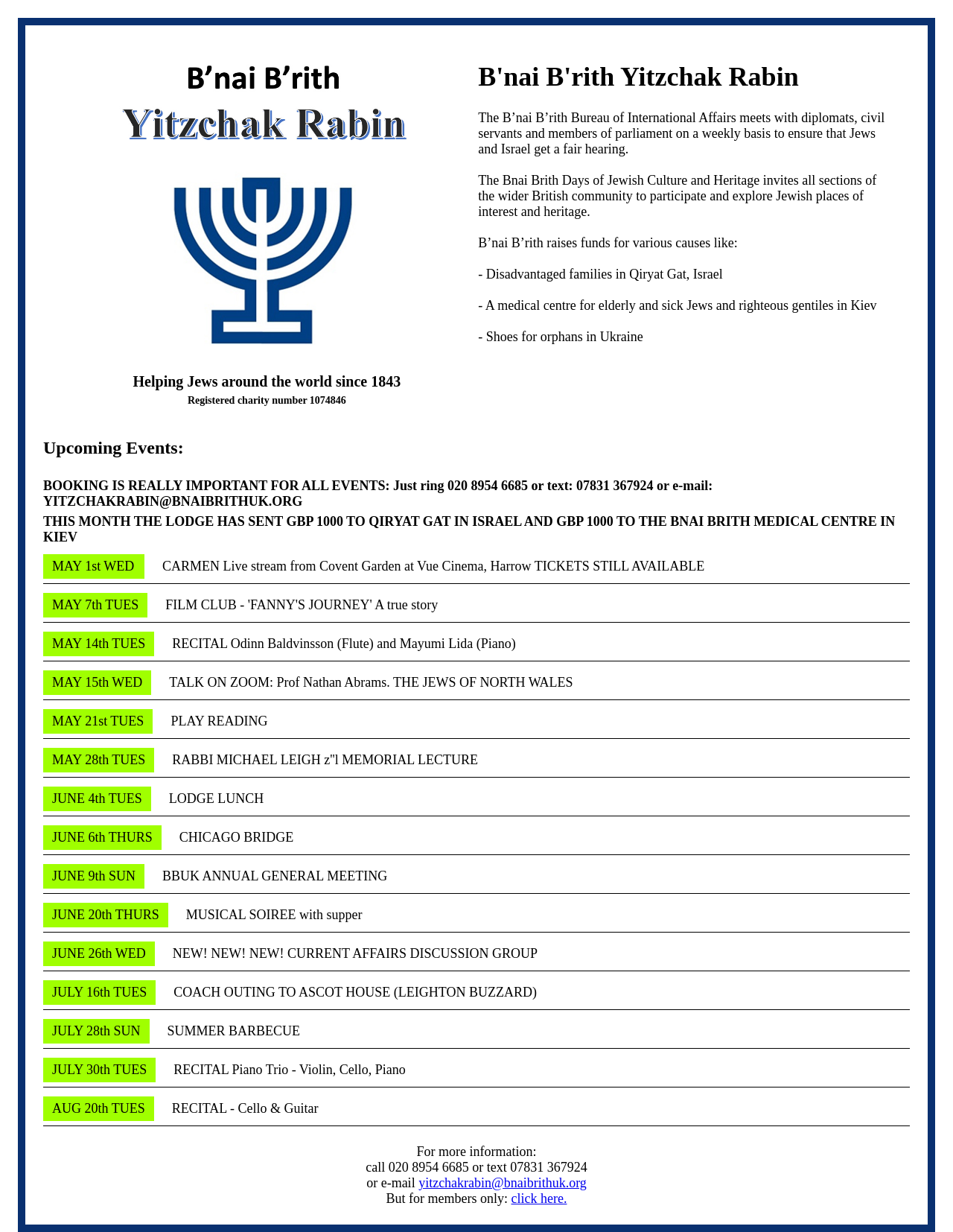What is the purpose of the B'nai B'rith Bureau of International Affairs?
Kindly offer a comprehensive and detailed response to the question.

The purpose of the B'nai B'rith Bureau of International Affairs can be inferred from the StaticText element with the text 'The B’nai B’rith Bureau of International Affairs meets with diplomats, civil servants and members of parliament on a weekly basis to ensure that Jews and Israel get a fair hearing.' at coordinates [0.502, 0.09, 0.928, 0.127].